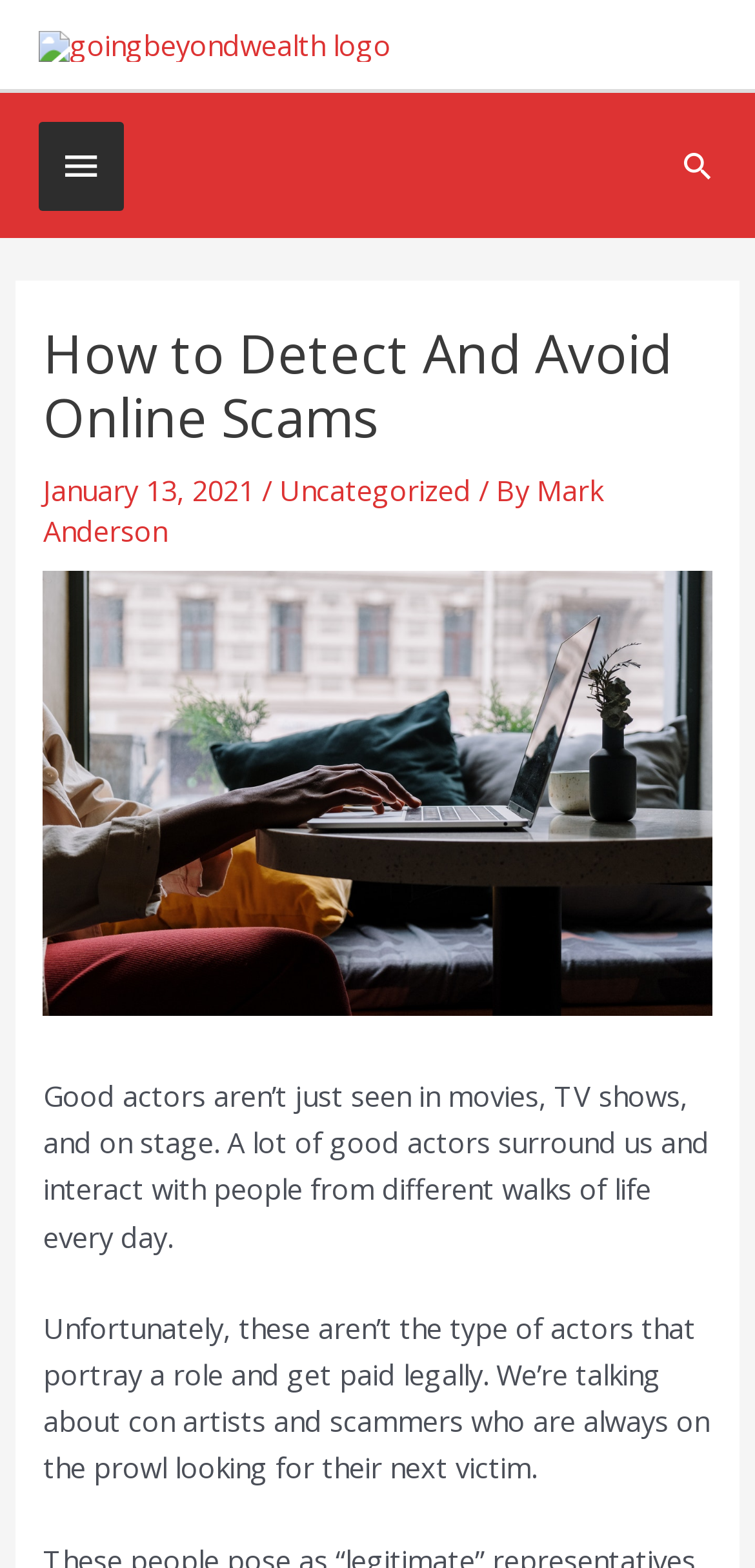Who is the author of the article?
Look at the screenshot and give a one-word or phrase answer.

Mark Anderson